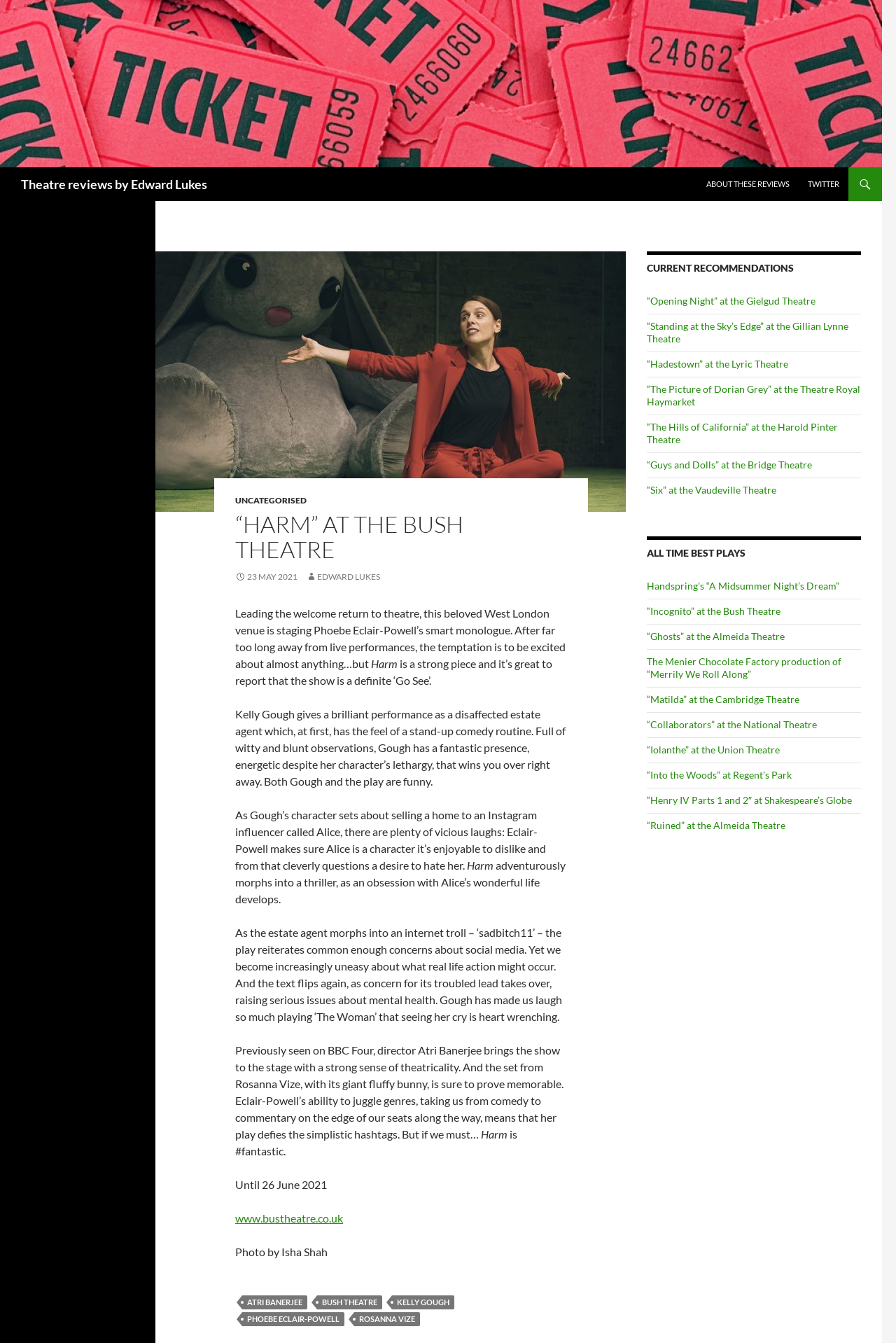What is the occupation of the character played by Kelly Gough?
Offer a detailed and full explanation in response to the question.

In the play 'Harm', Kelly Gough's character is a disaffected estate agent who sells a home to an Instagram influencer called Alice.